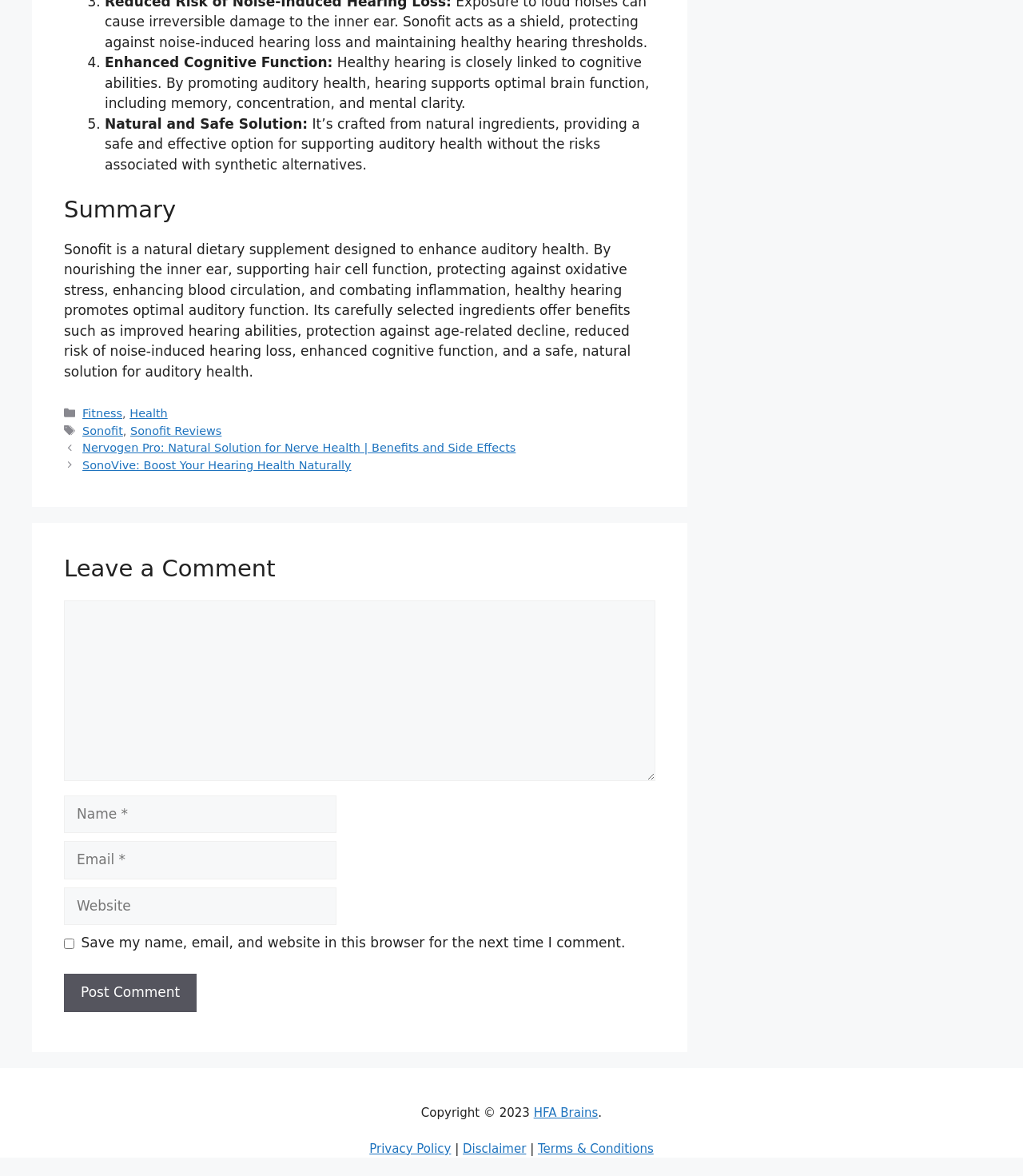Give a concise answer using only one word or phrase for this question:
What is the purpose of Sonofit?

Natural dietary supplement for auditory health